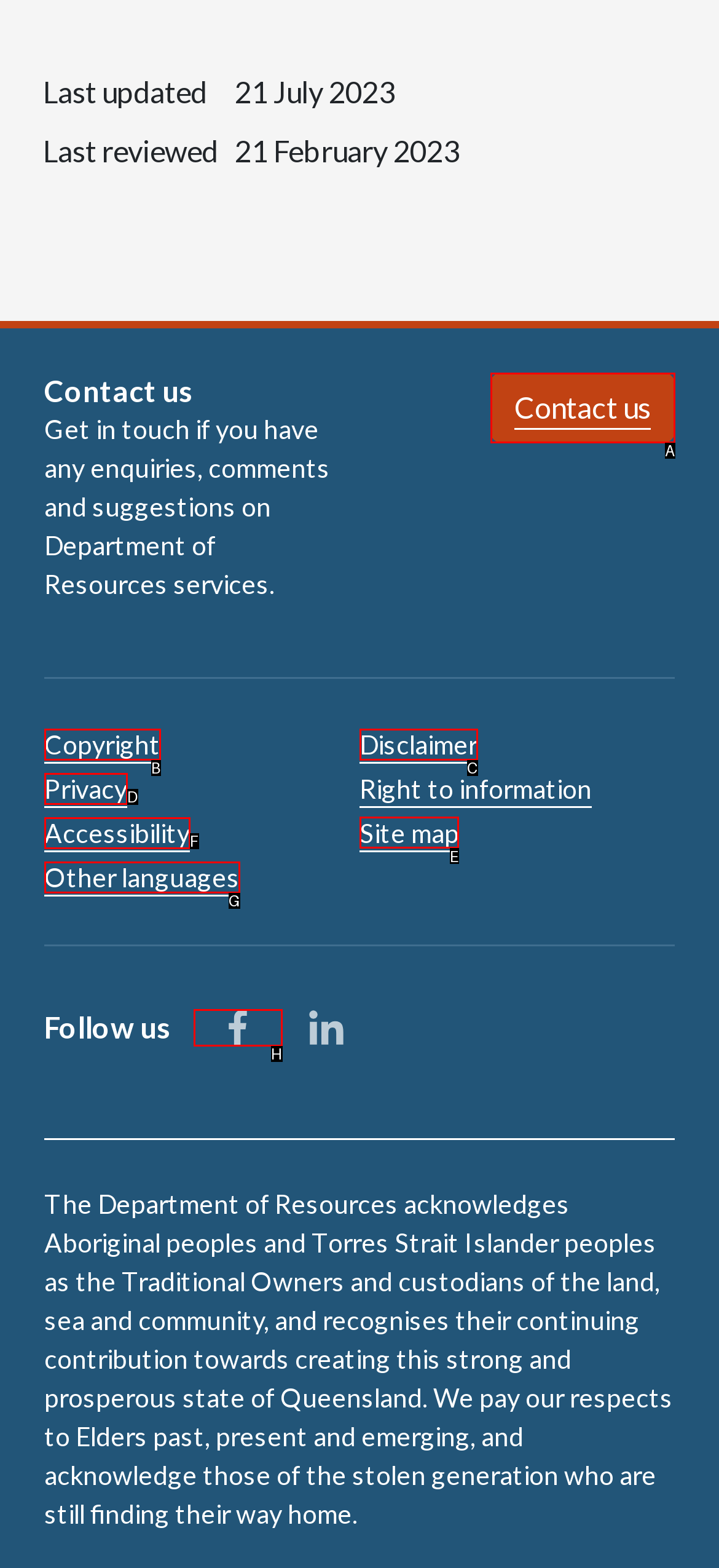Determine which HTML element should be clicked to carry out the following task: View site map Respond with the letter of the appropriate option.

E